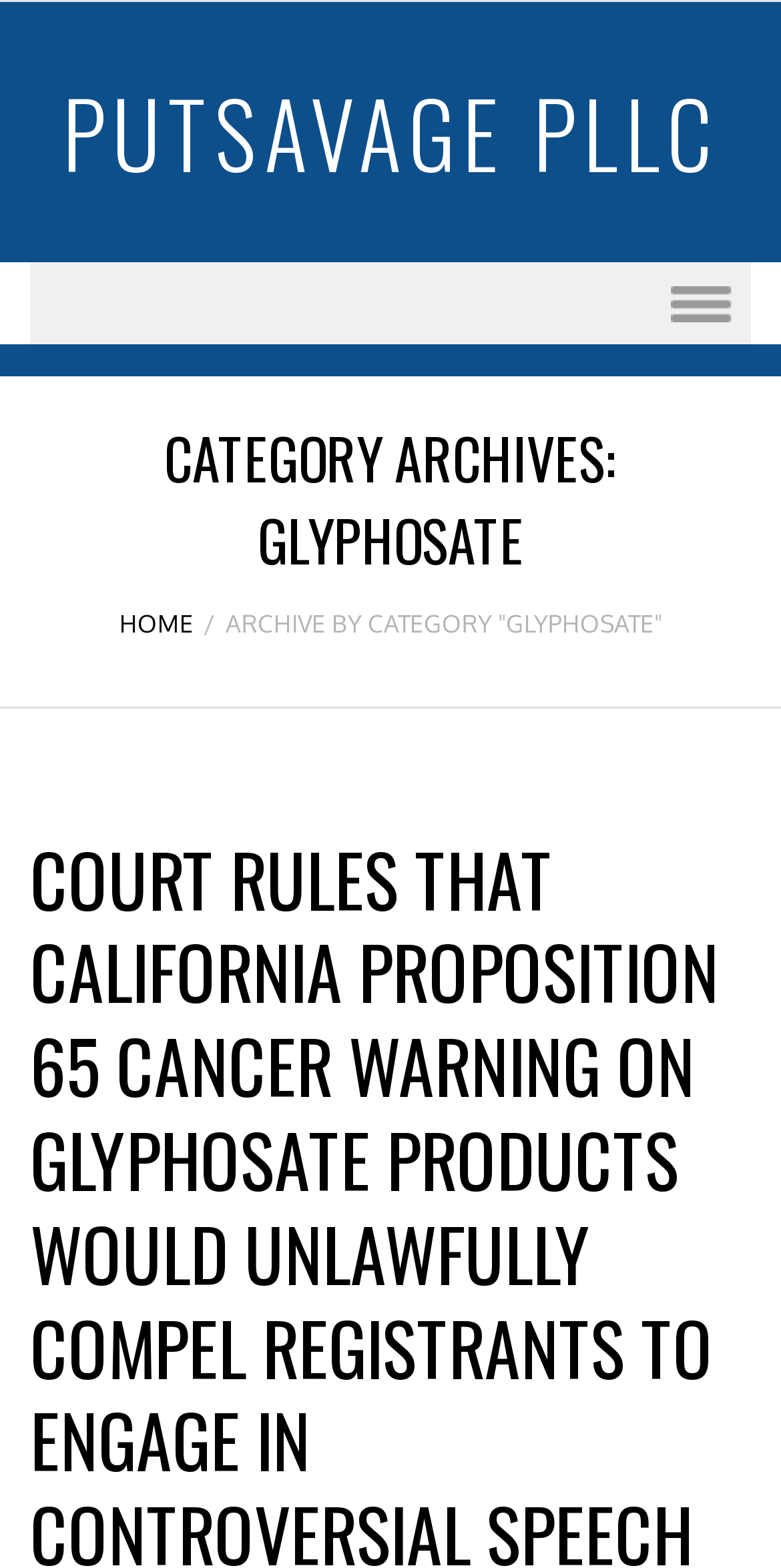Answer the following query with a single word or phrase:
What is the current page about?

Glyphosate archives